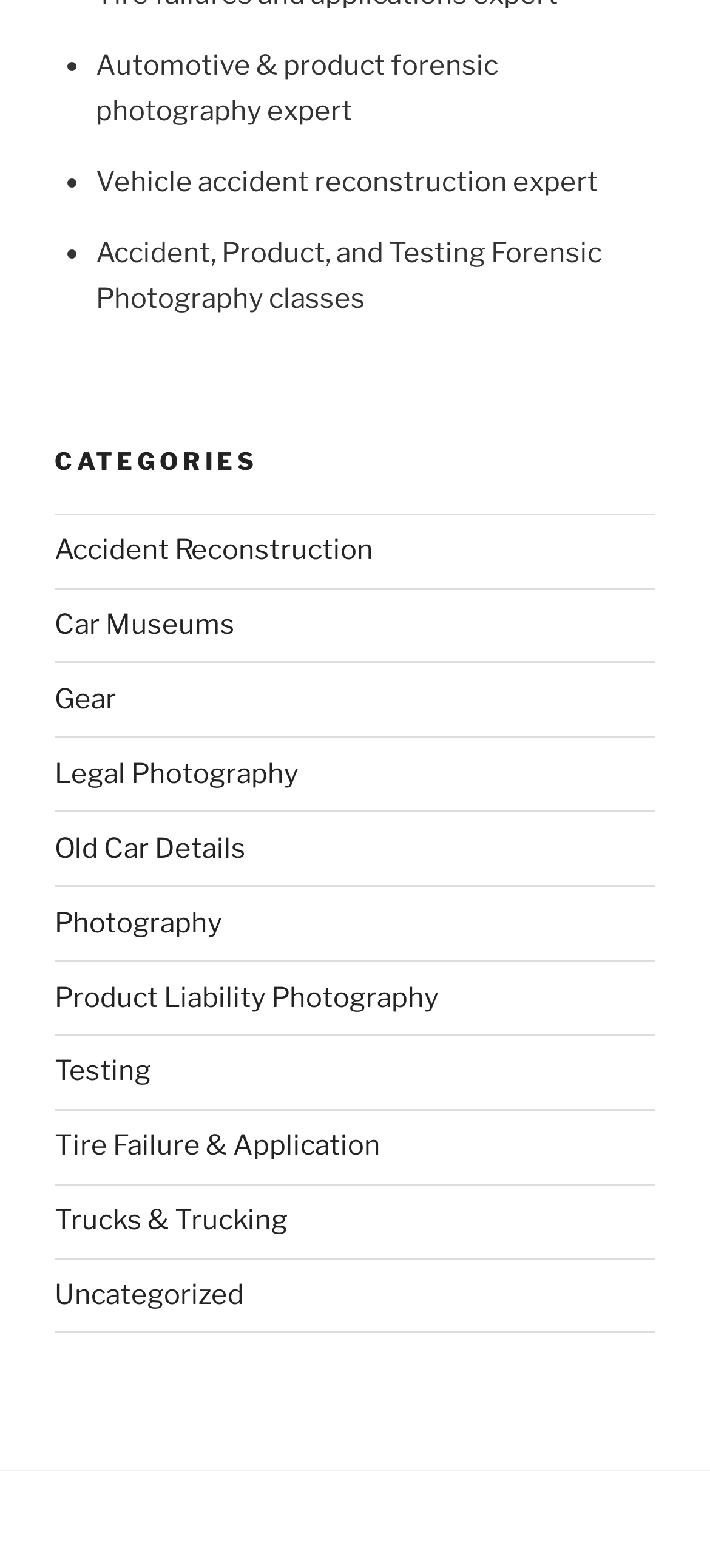Please identify the bounding box coordinates of the area that needs to be clicked to follow this instruction: "Explore Car Museums".

[0.077, 0.388, 0.331, 0.409]